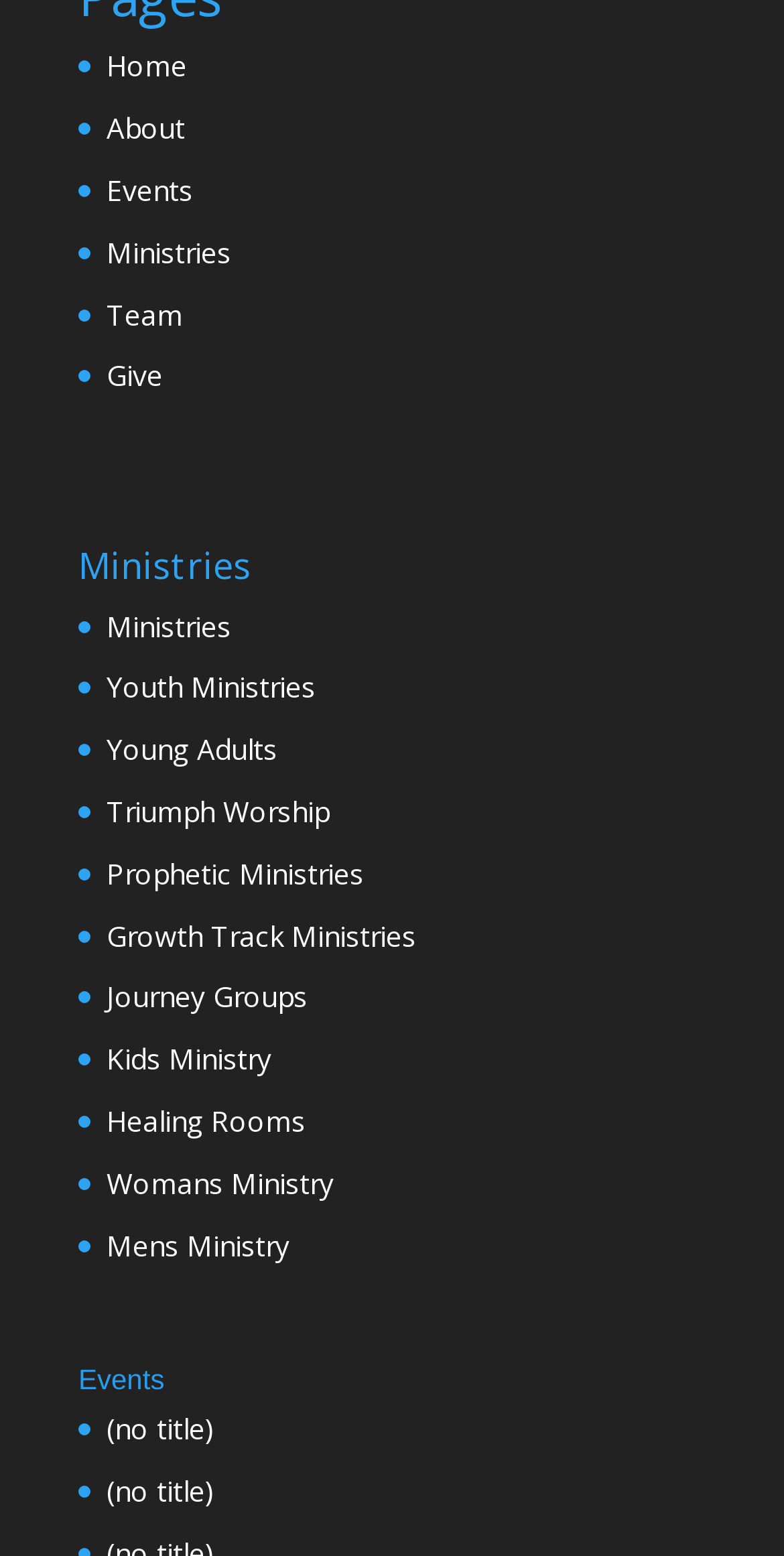Pinpoint the bounding box coordinates of the area that must be clicked to complete this instruction: "Click on the link '#3'".

None